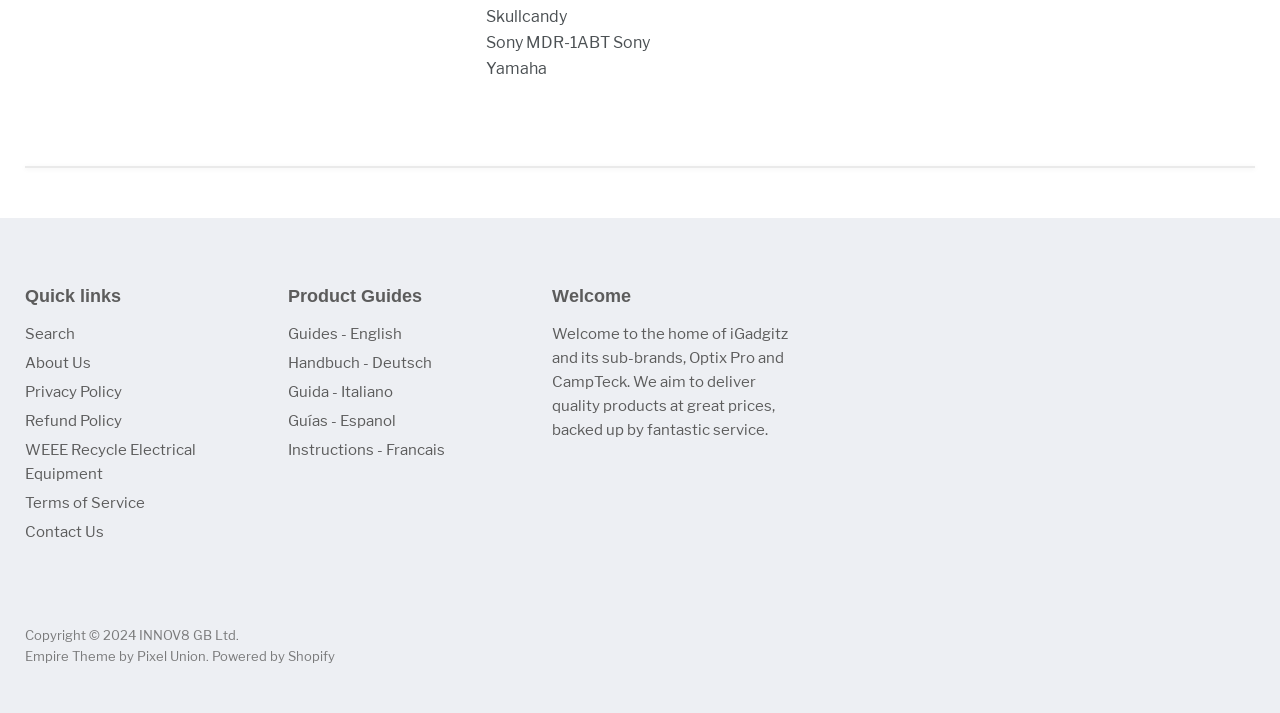Given the description Search, predict the bounding box coordinates of the UI element. Ensure the coordinates are in the format (top-left x, top-left y, bottom-right x, bottom-right y) and all values are between 0 and 1.

[0.02, 0.456, 0.059, 0.482]